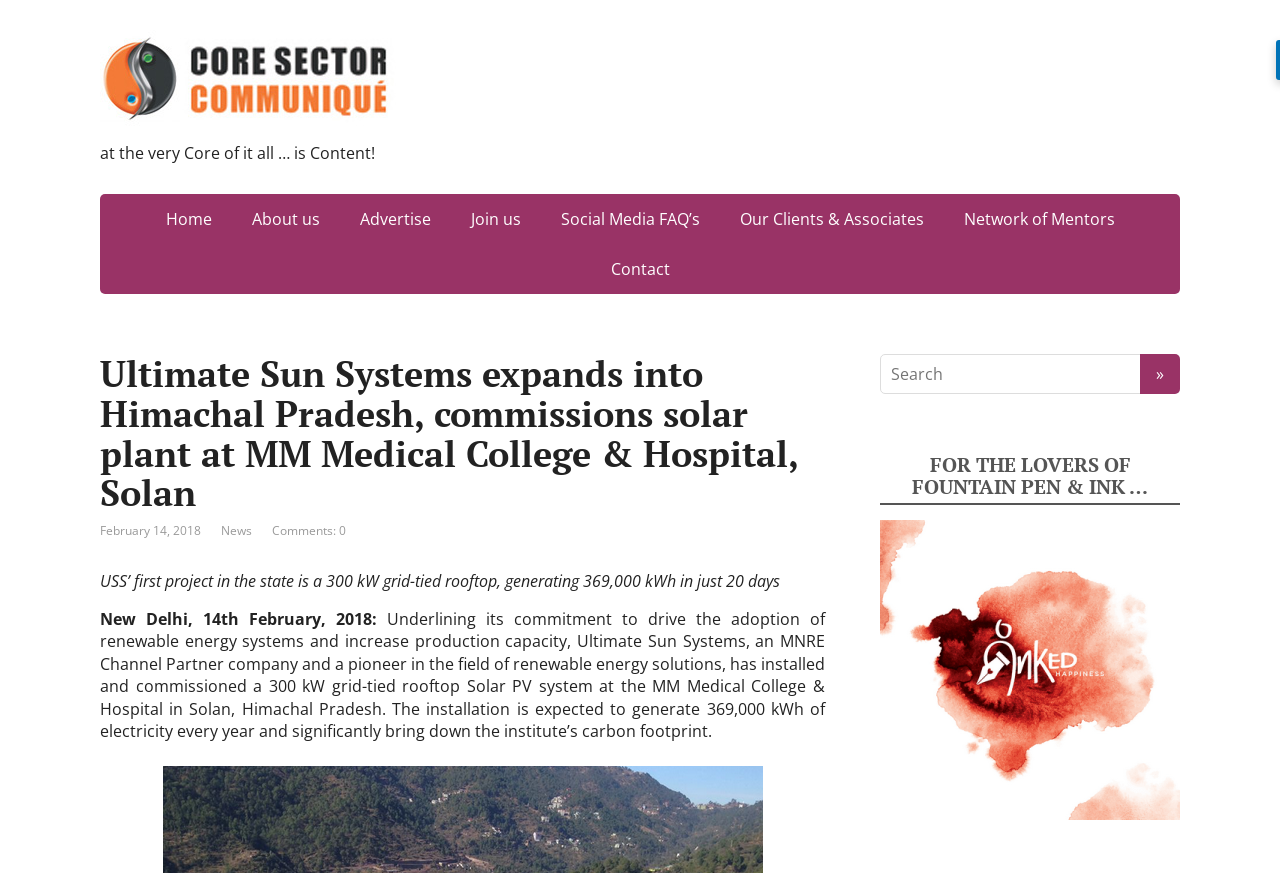In which state is the MM Medical College & Hospital located?
Analyze the screenshot and provide a detailed answer to the question.

The answer can be found in the article's heading, which states 'Ultimate Sun Systems expands into Himachal Pradesh, commissions solar plant at MM Medical College & Hospital, Solan'. This indicates that the MM Medical College & Hospital is located in the state of Himachal Pradesh.